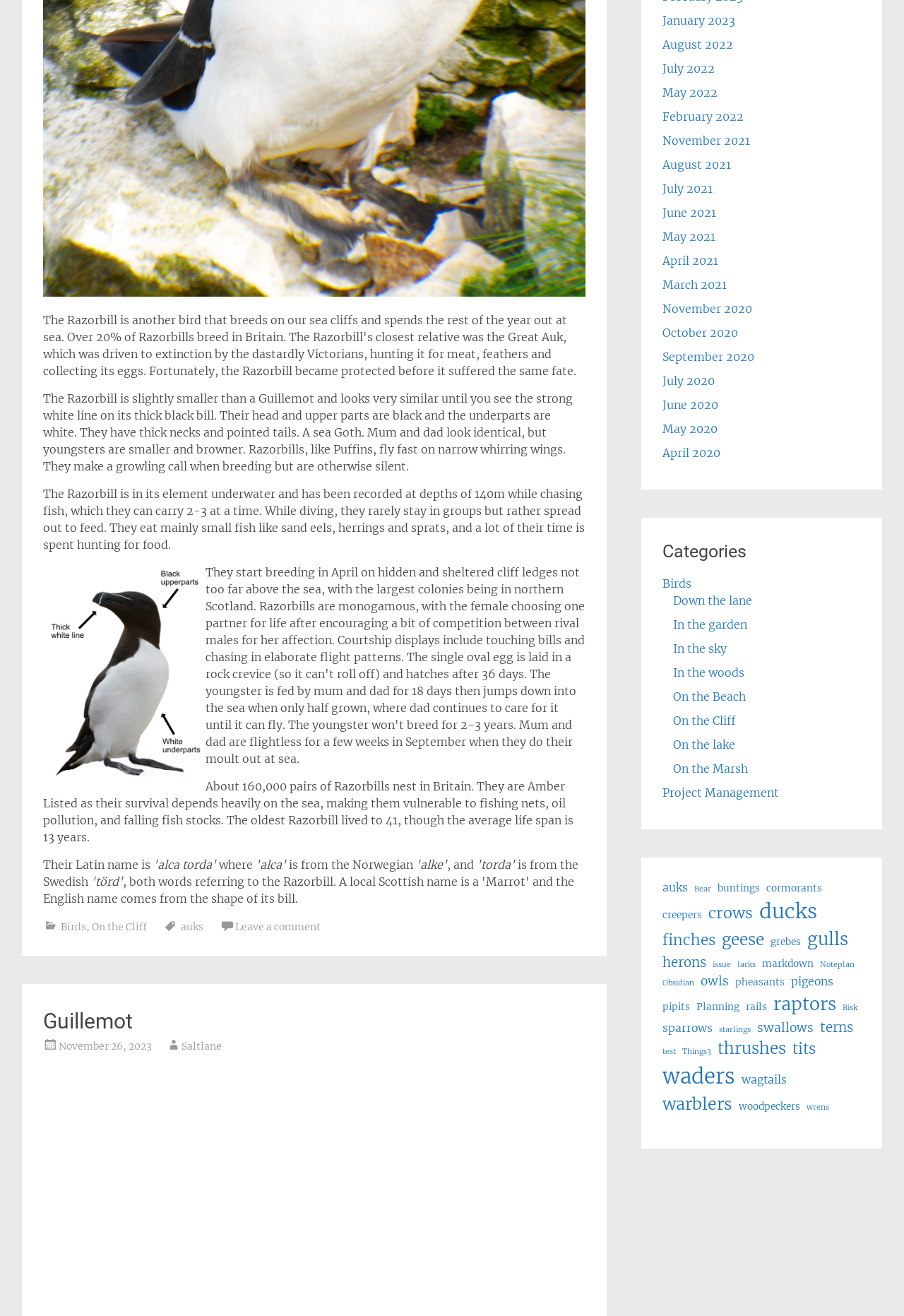Determine the bounding box coordinates of the clickable region to carry out the instruction: "Click on the 'Birds' link".

[0.067, 0.7, 0.095, 0.709]